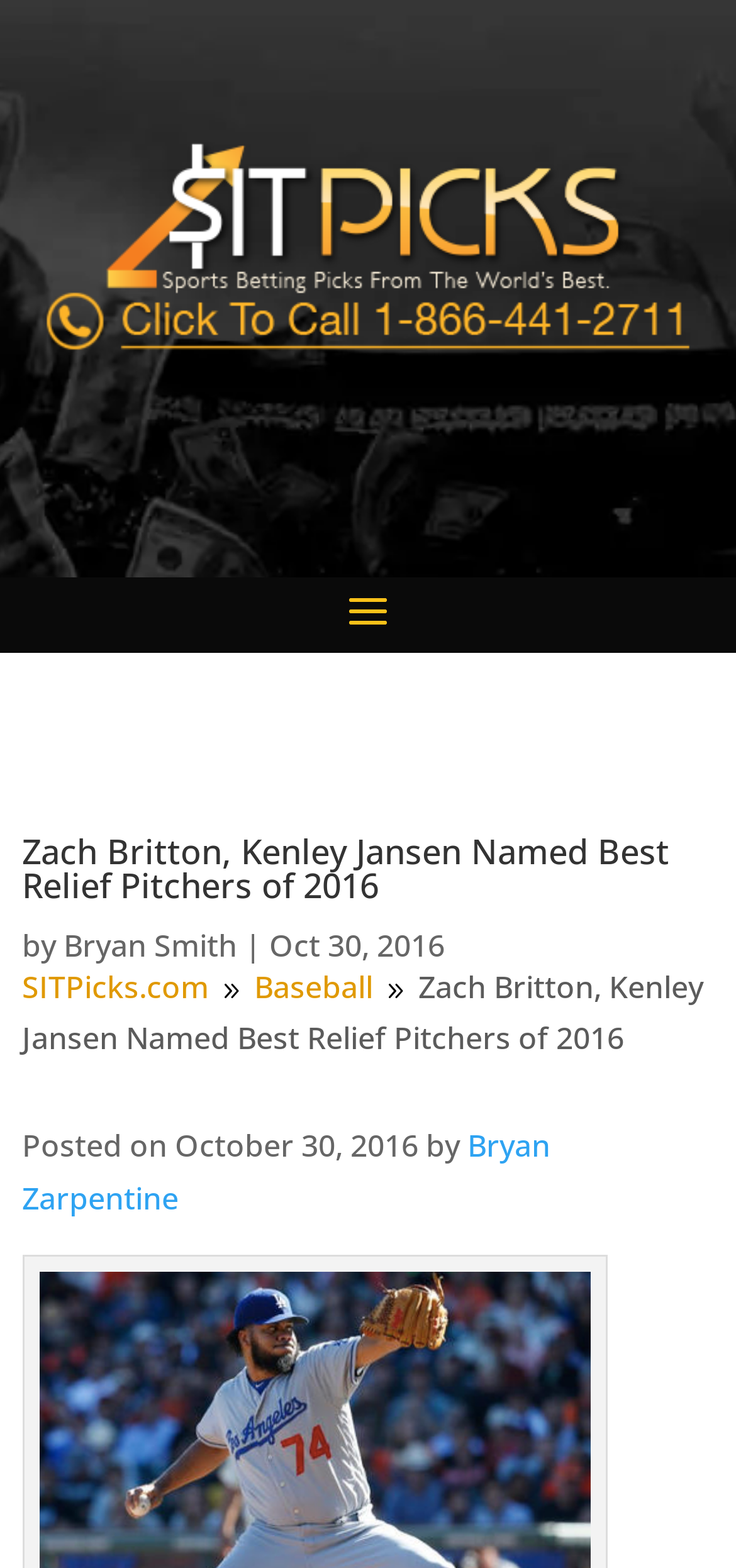Please give a concise answer to this question using a single word or phrase: 
How many comments are there on the article?

9